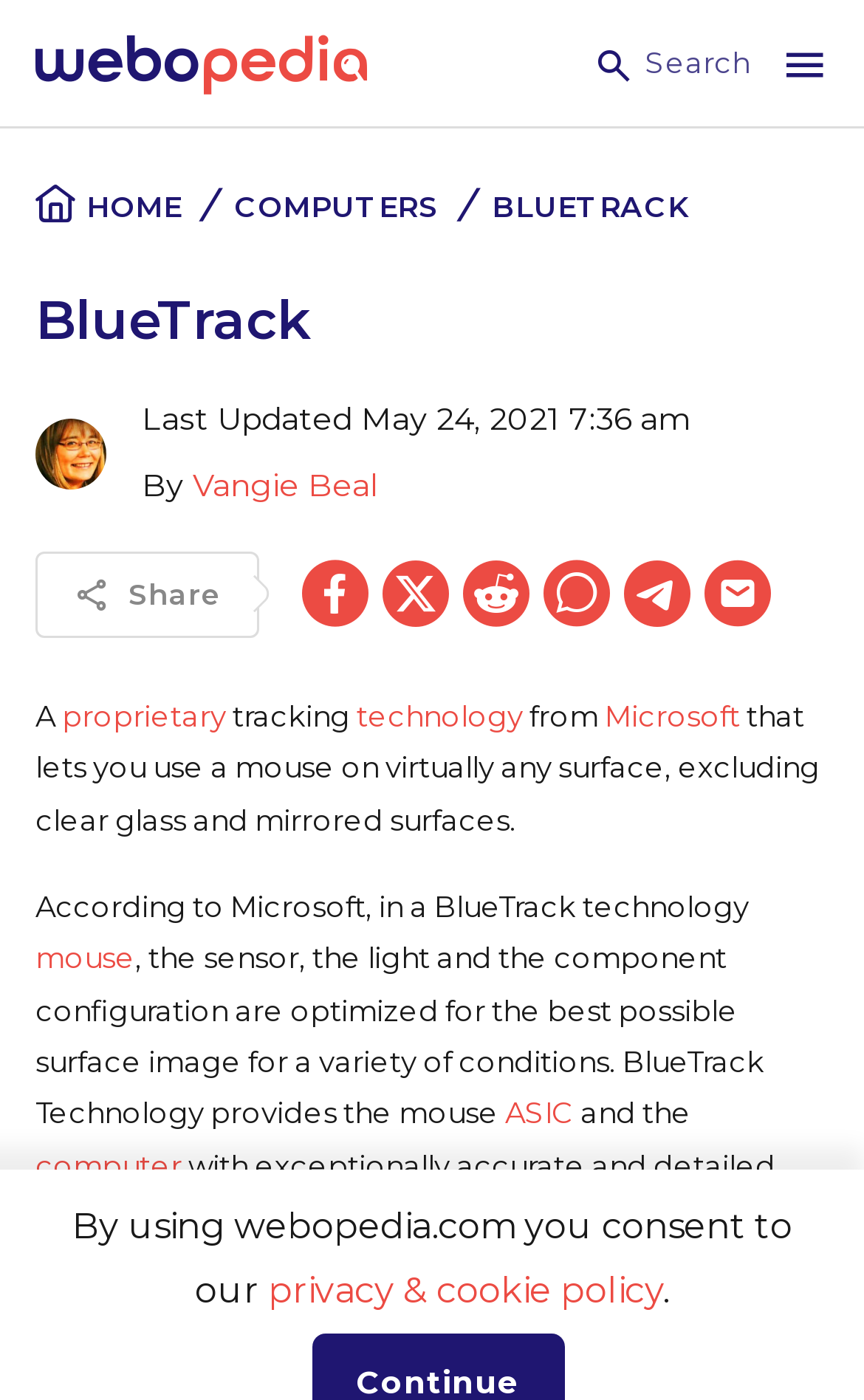What is the technology used in the mouse?
Refer to the screenshot and respond with a concise word or phrase.

BlueTrack